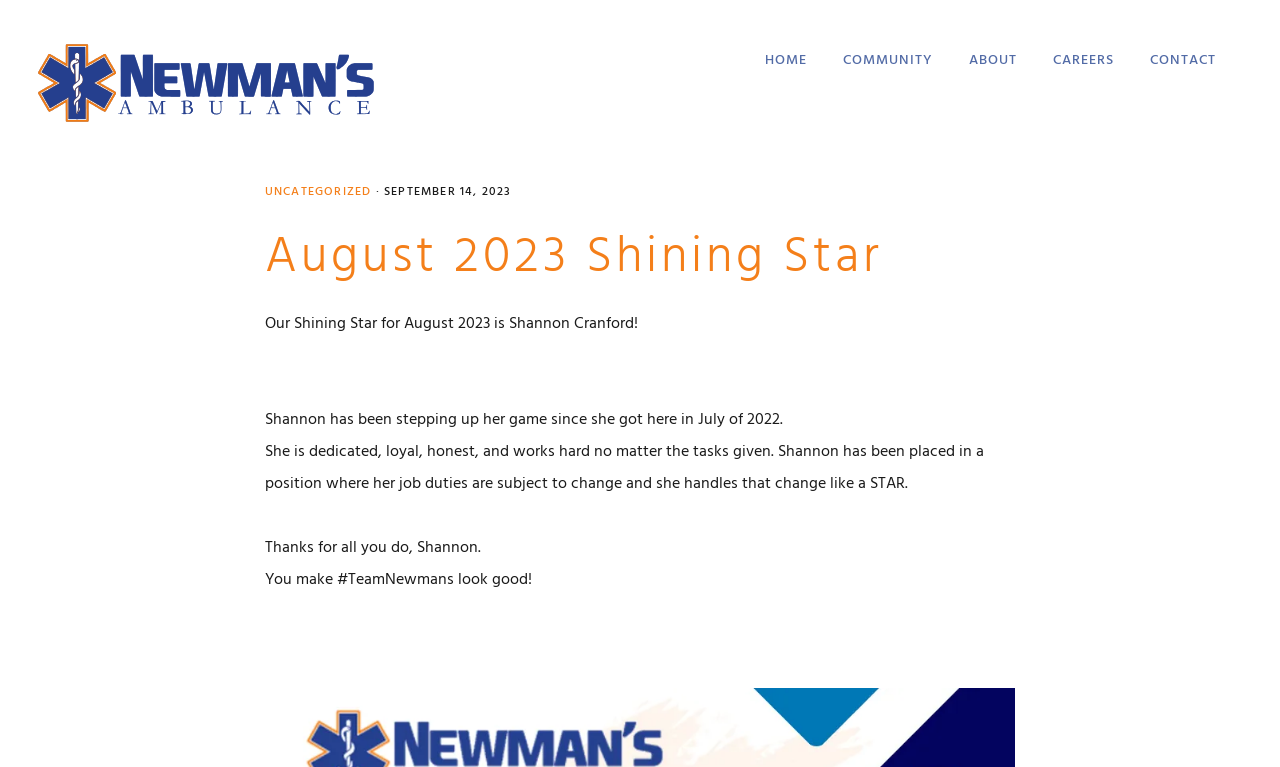Carefully examine the image and provide an in-depth answer to the question: When did Shannon join the team?

I found the answer by reading the text that describes Shannon's background, which says 'She has been stepping up her game since she got here in July of 2022.'.